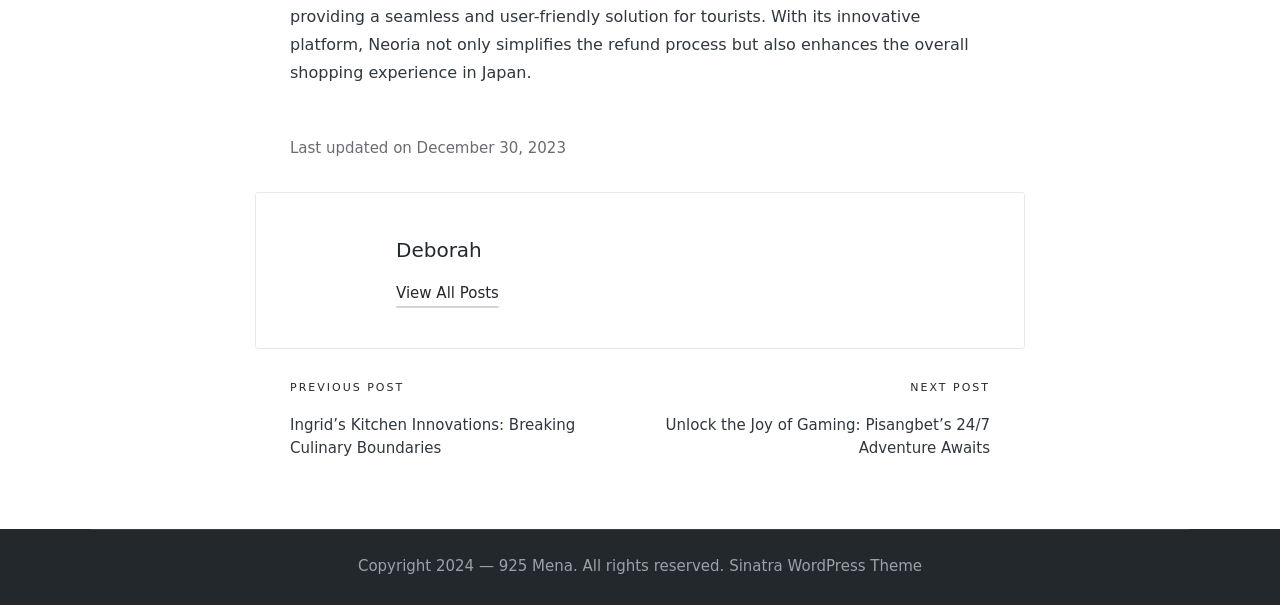What is the title of the previous post?
Please provide a single word or phrase as your answer based on the image.

Ingrid’s Kitchen Innovations